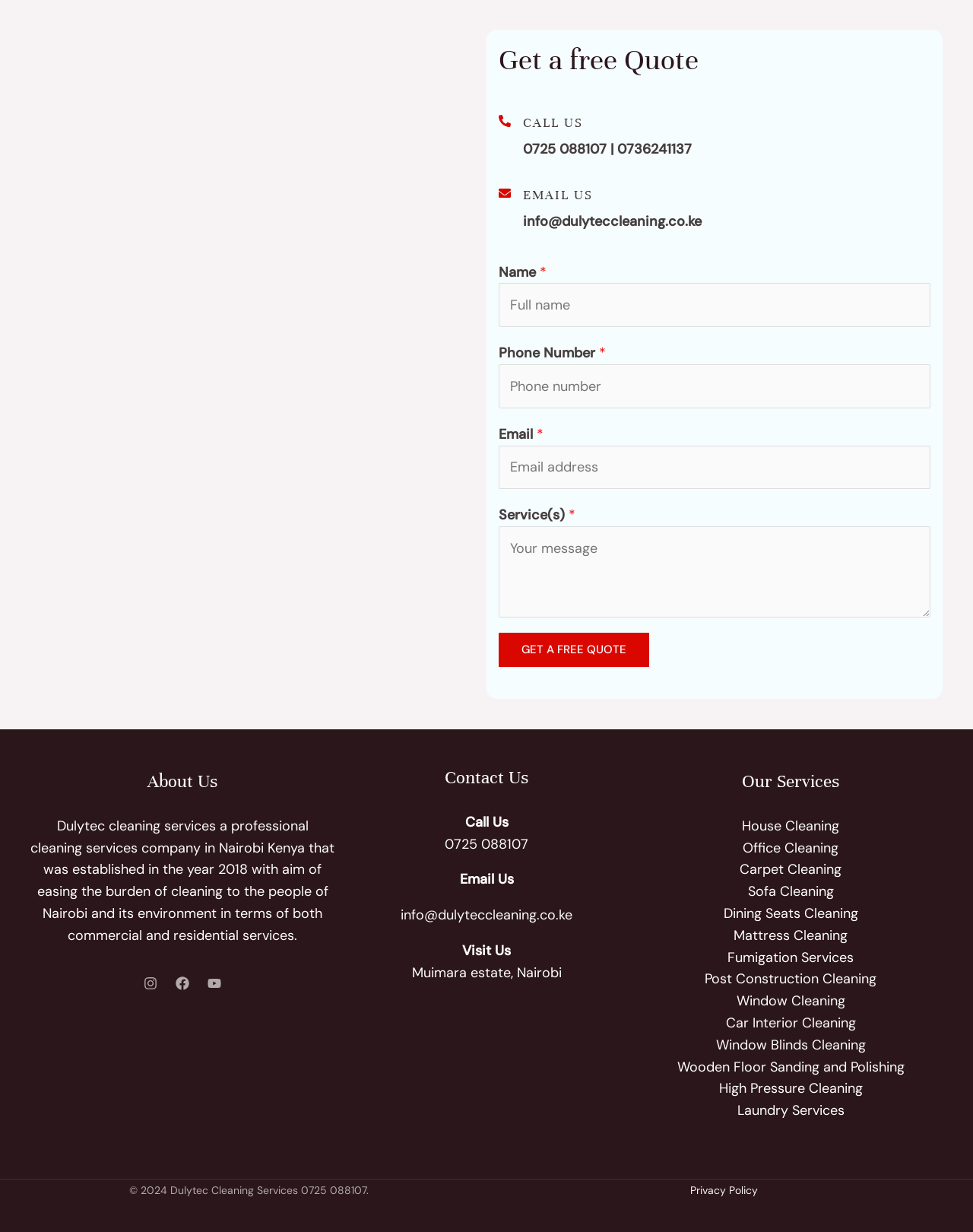Determine the bounding box coordinates of the section to be clicked to follow the instruction: "Enter your name in the input field". The coordinates should be given as four float numbers between 0 and 1, formatted as [left, top, right, bottom].

[0.512, 0.23, 0.956, 0.266]